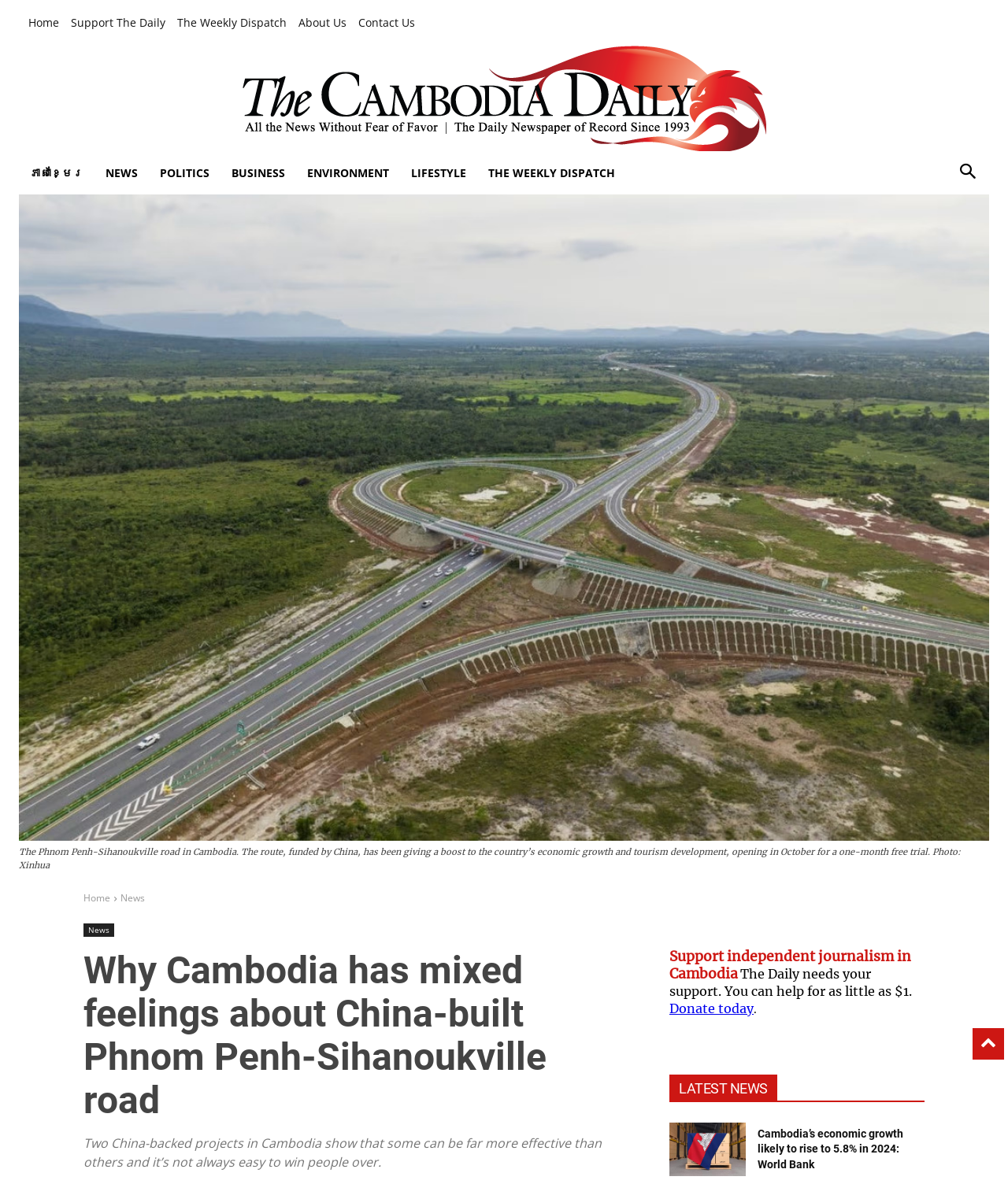Determine the main heading of the webpage and generate its text.

Why Cambodia has mixed feelings about China-built Phnom Penh-Sihanoukville road